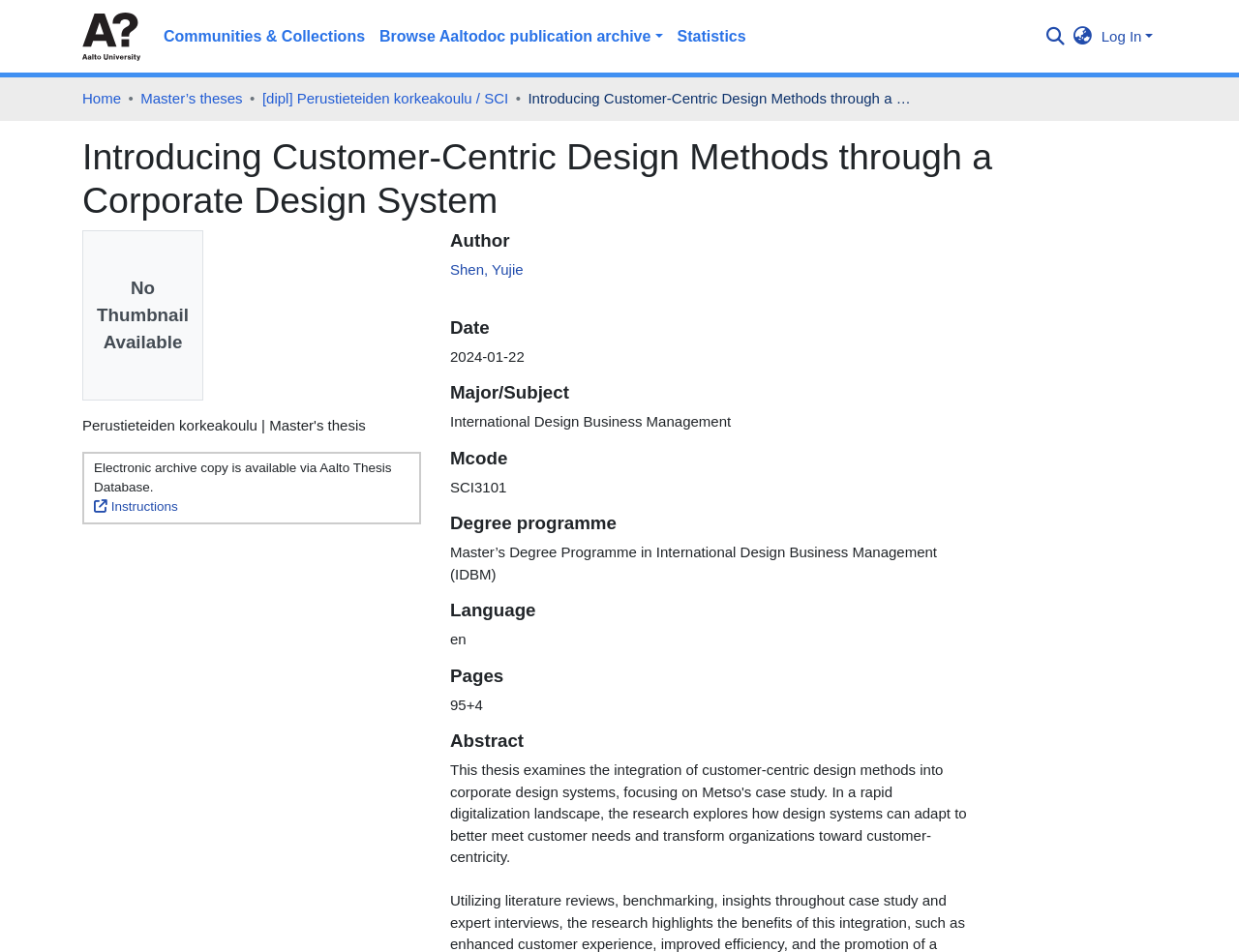Please provide the bounding box coordinates for the UI element as described: "Featured Products". The coordinates must be four floats between 0 and 1, represented as [left, top, right, bottom].

None